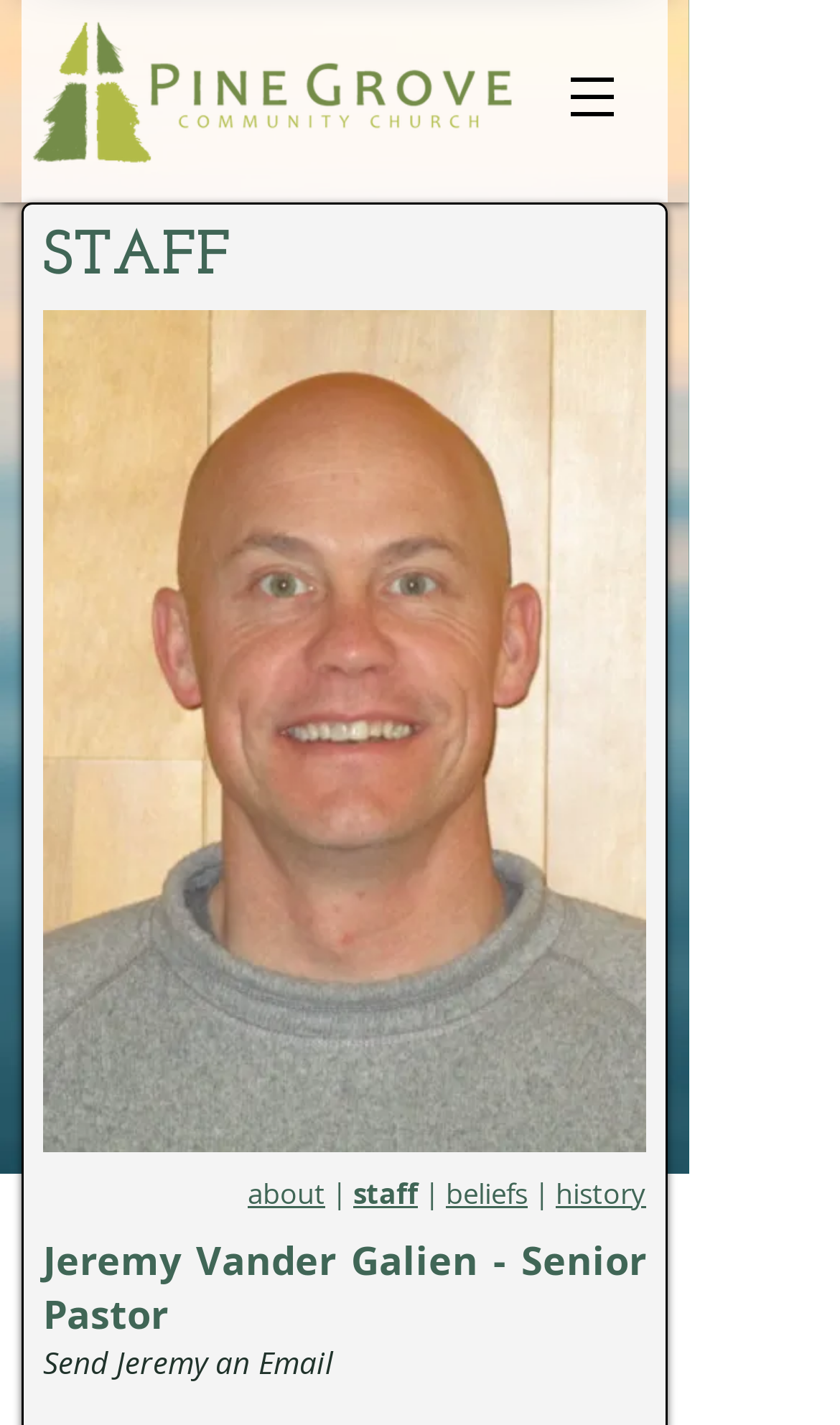What is the position of Jeremy Vander Galien?
From the image, respond using a single word or phrase.

Senior Pastor